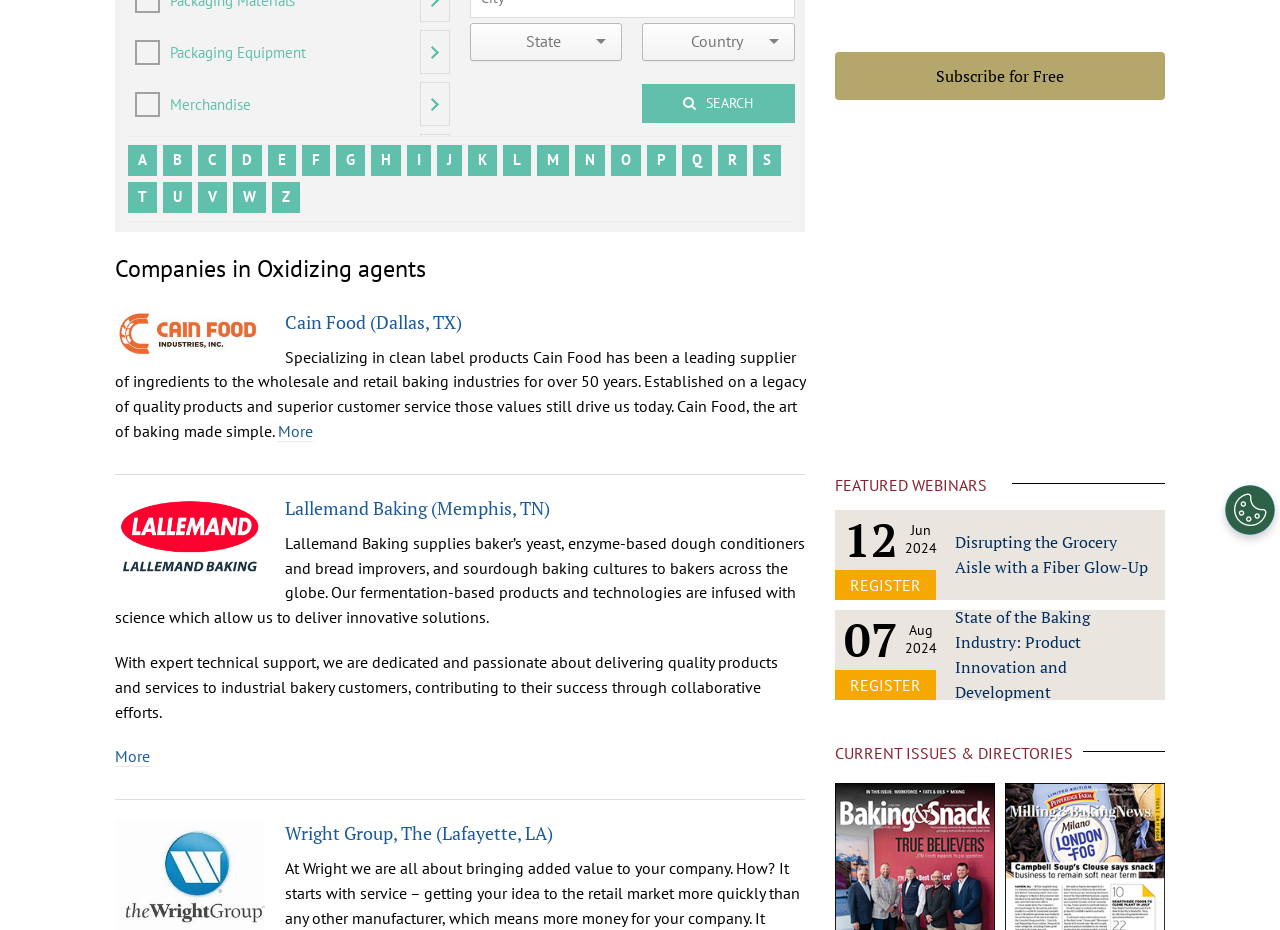Using the format (top-left x, top-left y, bottom-right x, bottom-right y), provide the bounding box coordinates for the described UI element. All values should be floating point numbers between 0 and 1: Lallemand Baking (Memphis, TN)

[0.223, 0.533, 0.43, 0.559]